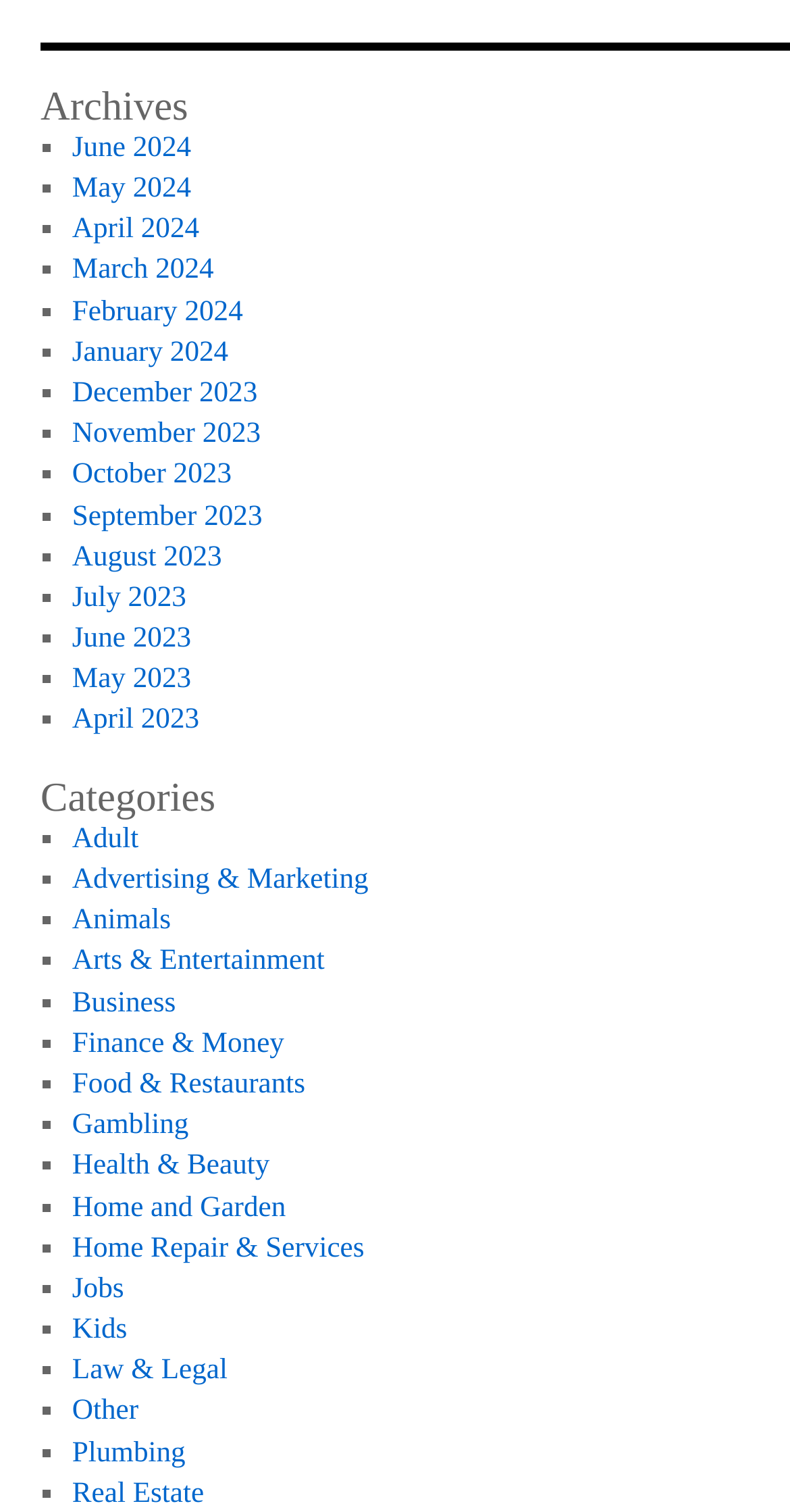How many months are listed under Archives?
Look at the webpage screenshot and answer the question with a detailed explanation.

By examining the list of links under the 'Archives' heading, I count 12 distinct months listed, ranging from June 2024 to June 2023.